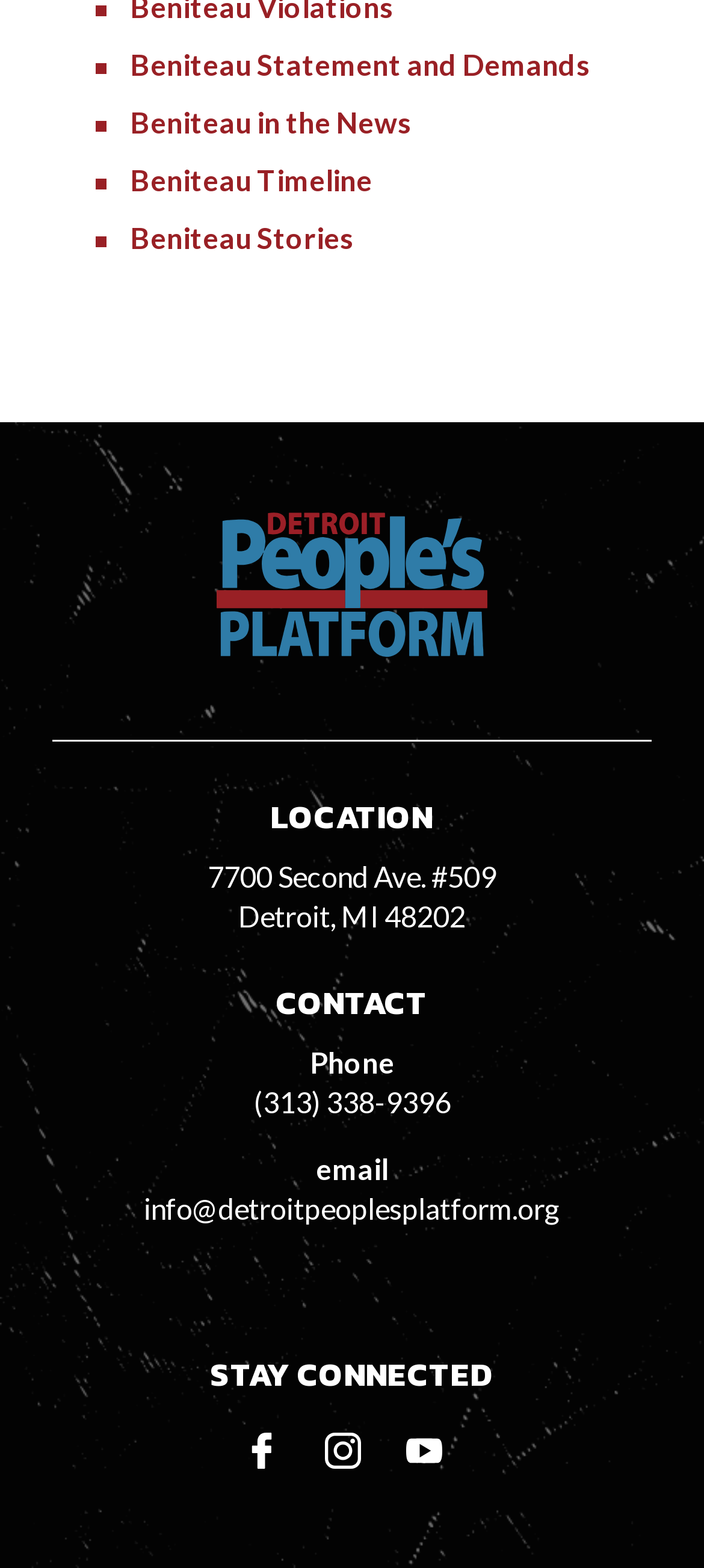Predict the bounding box of the UI element based on the description: "Navigate to Home". The coordinates should be four float numbers between 0 and 1, formatted as [left, top, right, bottom].

[0.308, 0.399, 0.692, 0.424]